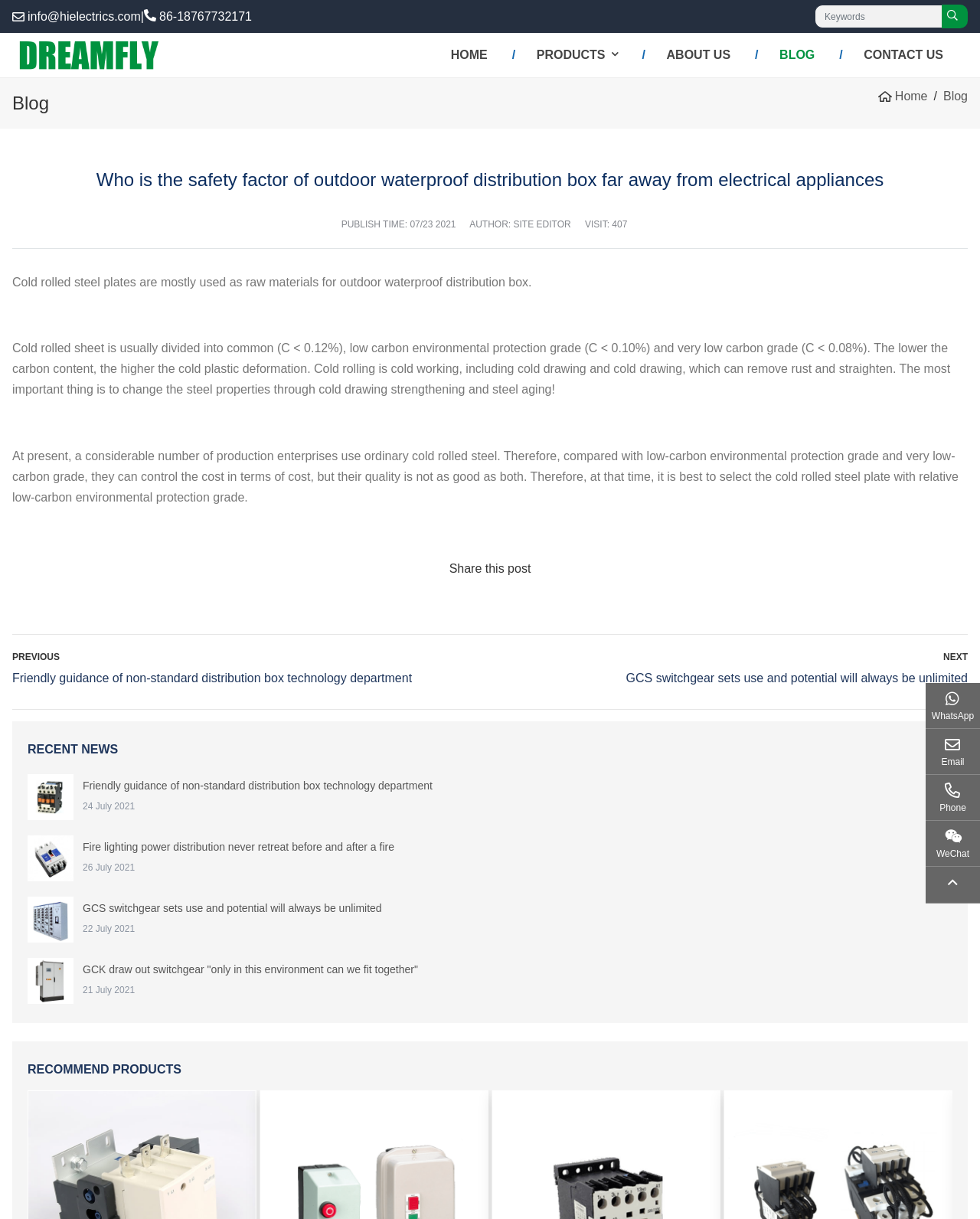What is the contact email address?
Using the details from the image, give an elaborate explanation to answer the question.

I found the contact email address by looking at the top-right corner of the webpage, where the contact information is usually located. The email address is 'info@hielectrics.com'.